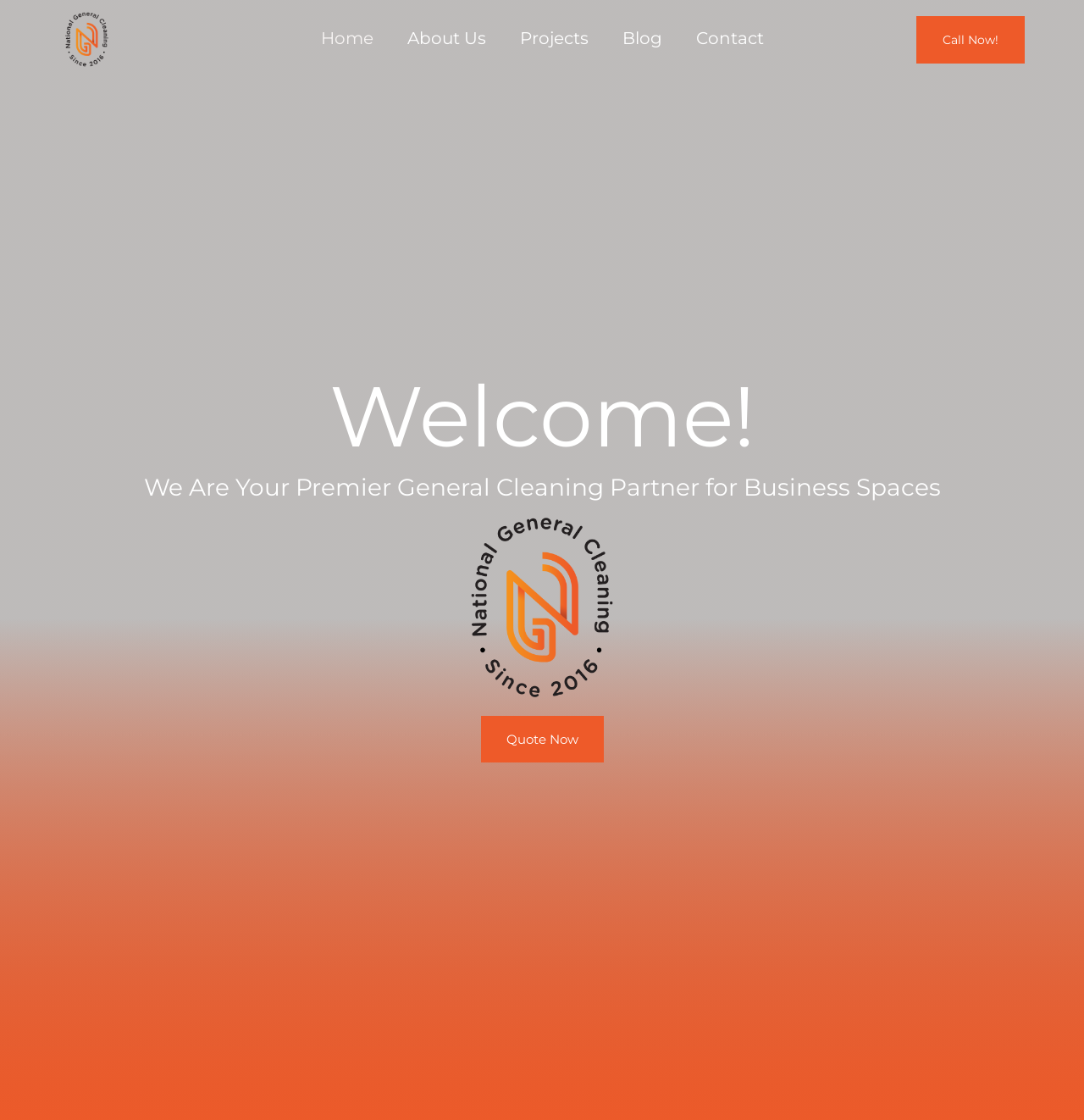What is the alternative call-to-action button?
Using the information from the image, give a concise answer in one word or a short phrase.

Quote Now